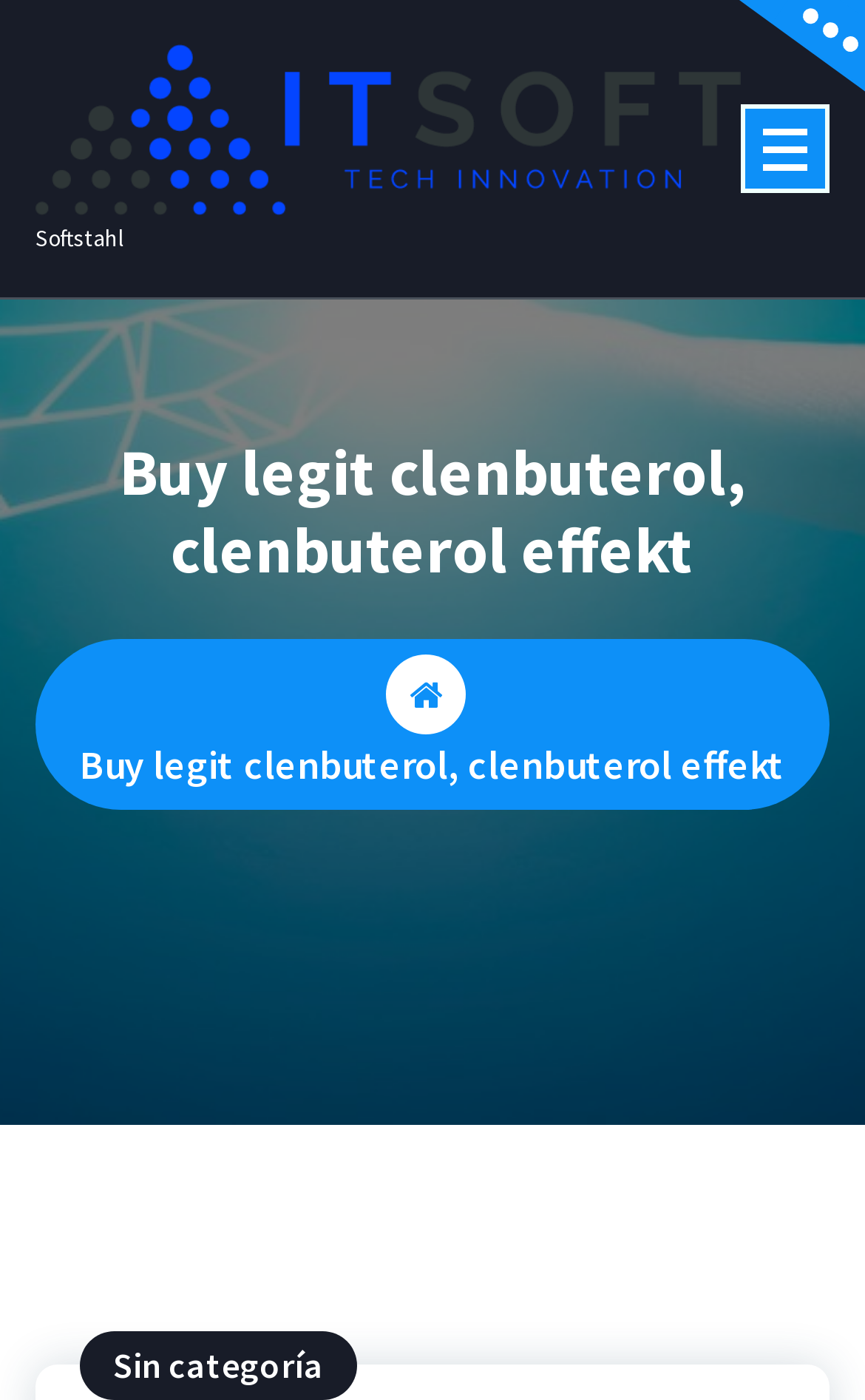Determine the heading of the webpage and extract its text content.

Buy legit clenbuterol, clenbuterol effekt